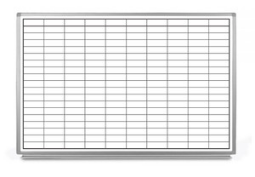Where can the whiteboard be used?
We need a detailed and meticulous answer to the question.

According to the caption, the whiteboard is perfect for busy environments such as offices, warehouses, and hospitals, where effective communication and organization are crucial.